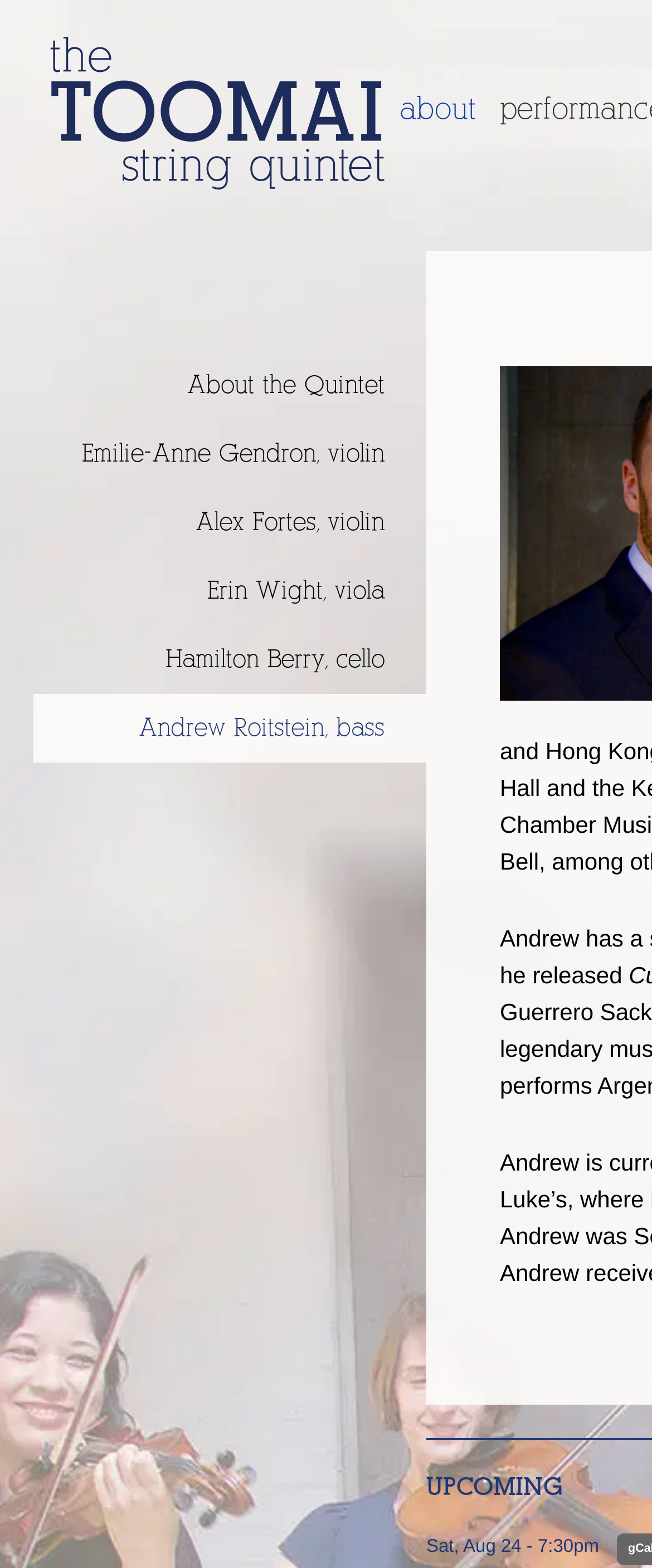Please identify the bounding box coordinates of the element I need to click to follow this instruction: "view Andrew Roitstein's profile".

[0.213, 0.455, 0.59, 0.472]